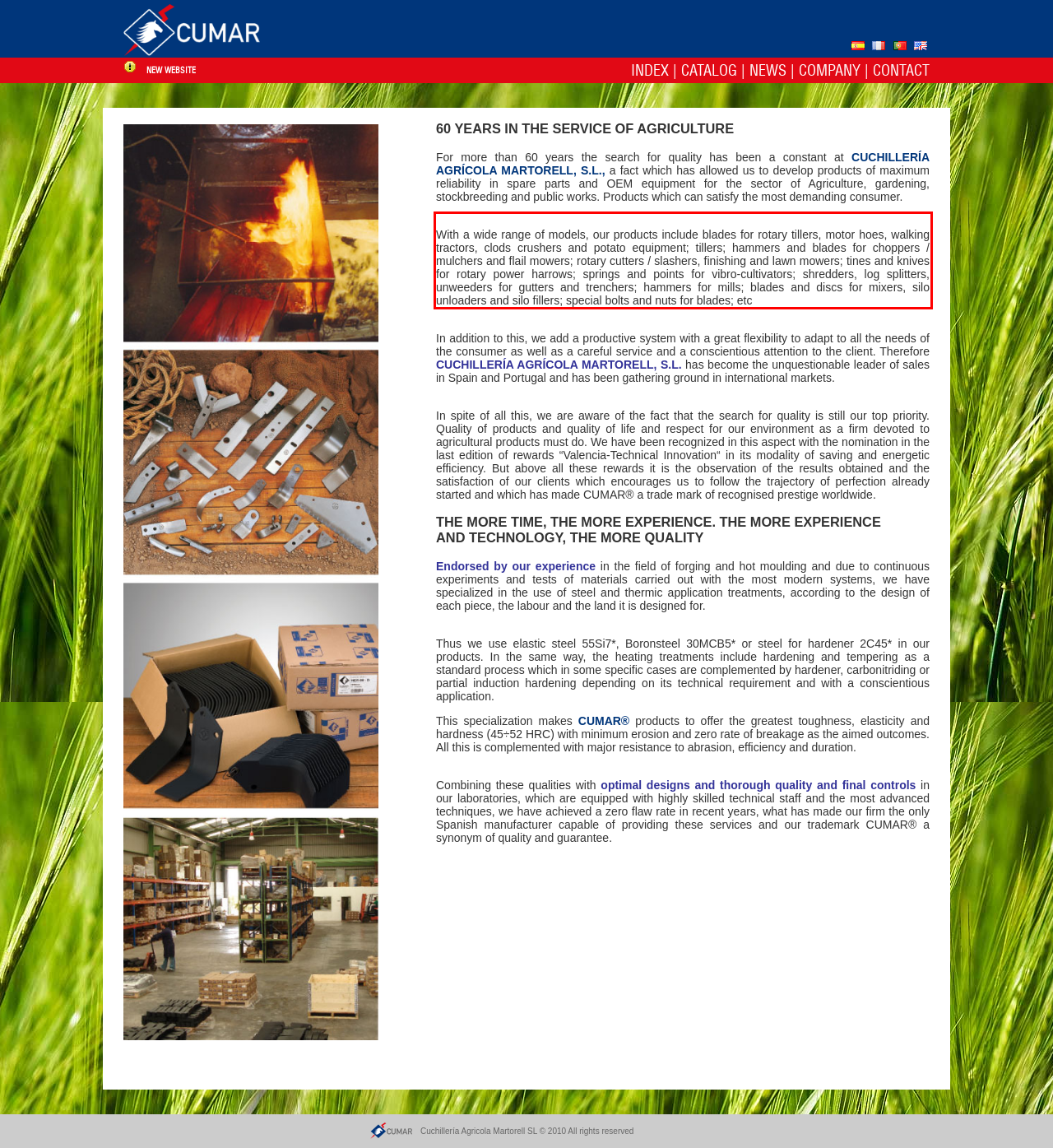Look at the webpage screenshot and recognize the text inside the red bounding box.

With a wide range of models, our products include blades for rotary tillers, motor hoes, walking tractors, clods crushers and potato equipment; tillers; hammers and blades for choppers / mulchers and flail mowers; rotary cutters / slashers, finishing and lawn mowers; tines and knives for rotary power harrows; springs and points for vibro-cultivators; shredders, log splitters, unweeders for gutters and trenchers; hammers for mills; blades and discs for mixers, silo unloaders and silo fillers; special bolts and nuts for blades; etc